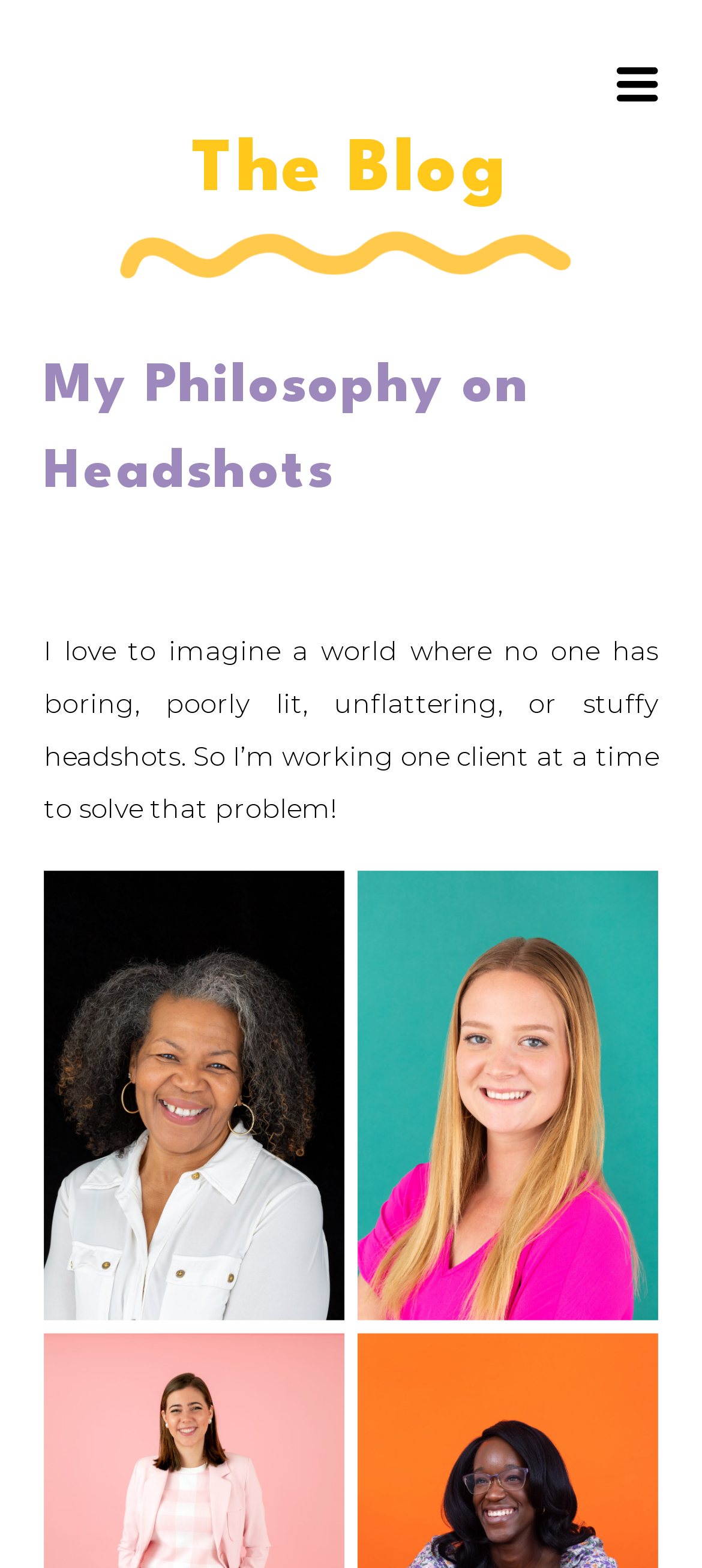Locate the UI element described by The Blog and provide its bounding box coordinates. Use the format (top-left x, top-left y, bottom-right x, bottom-right y) with all values as floating point numbers between 0 and 1.

[0.0, 0.074, 1.0, 0.141]